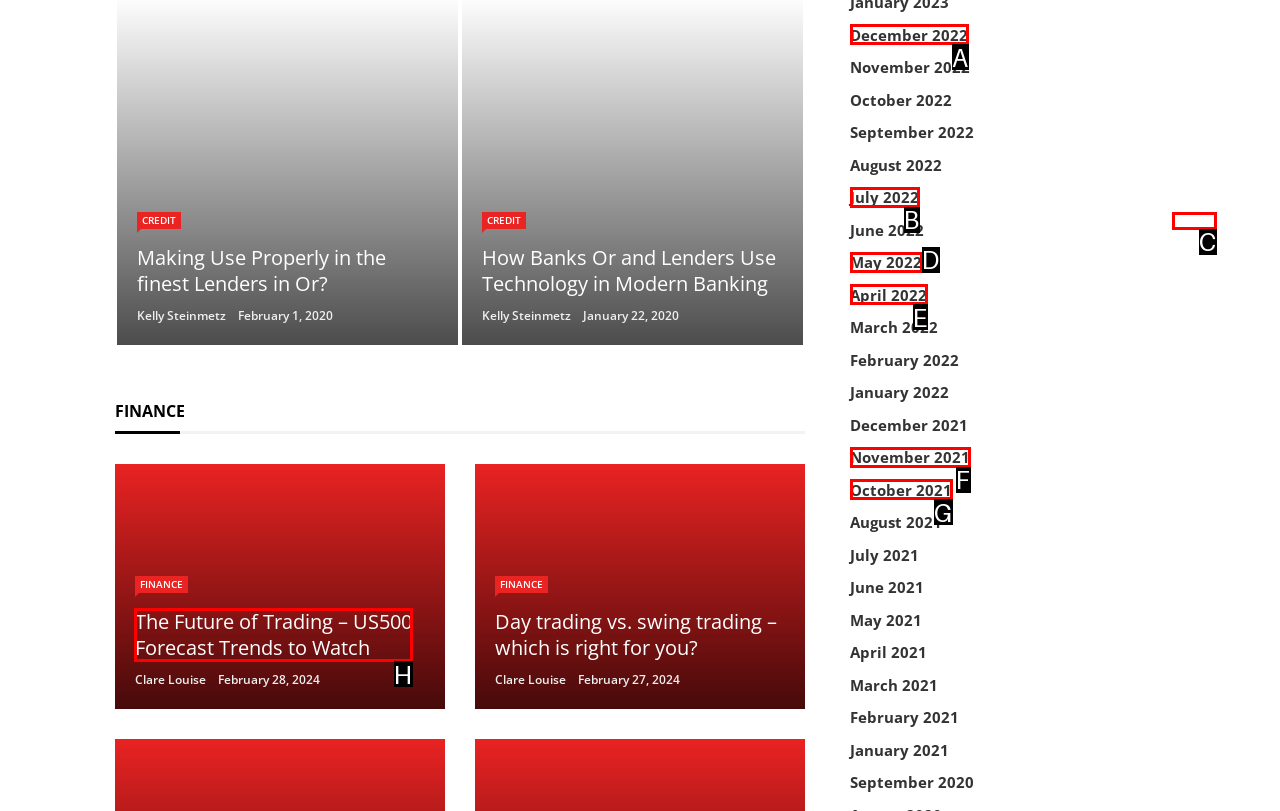Point out the HTML element I should click to achieve the following task: Check the article 'The Future of Trading – US500 Forecast Trends to Watch' Provide the letter of the selected option from the choices.

H